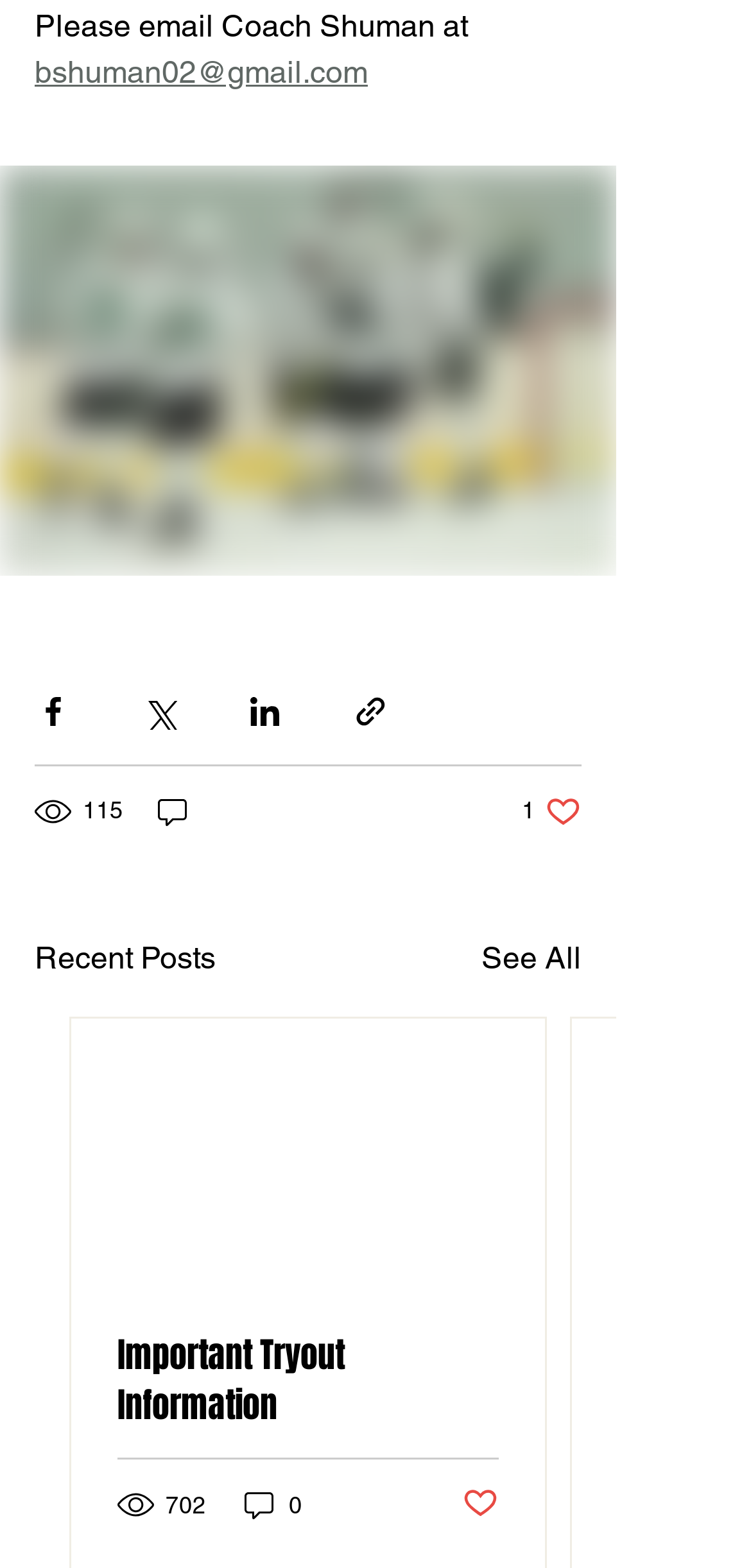Locate the bounding box coordinates of the clickable part needed for the task: "See all posts".

[0.641, 0.596, 0.774, 0.626]